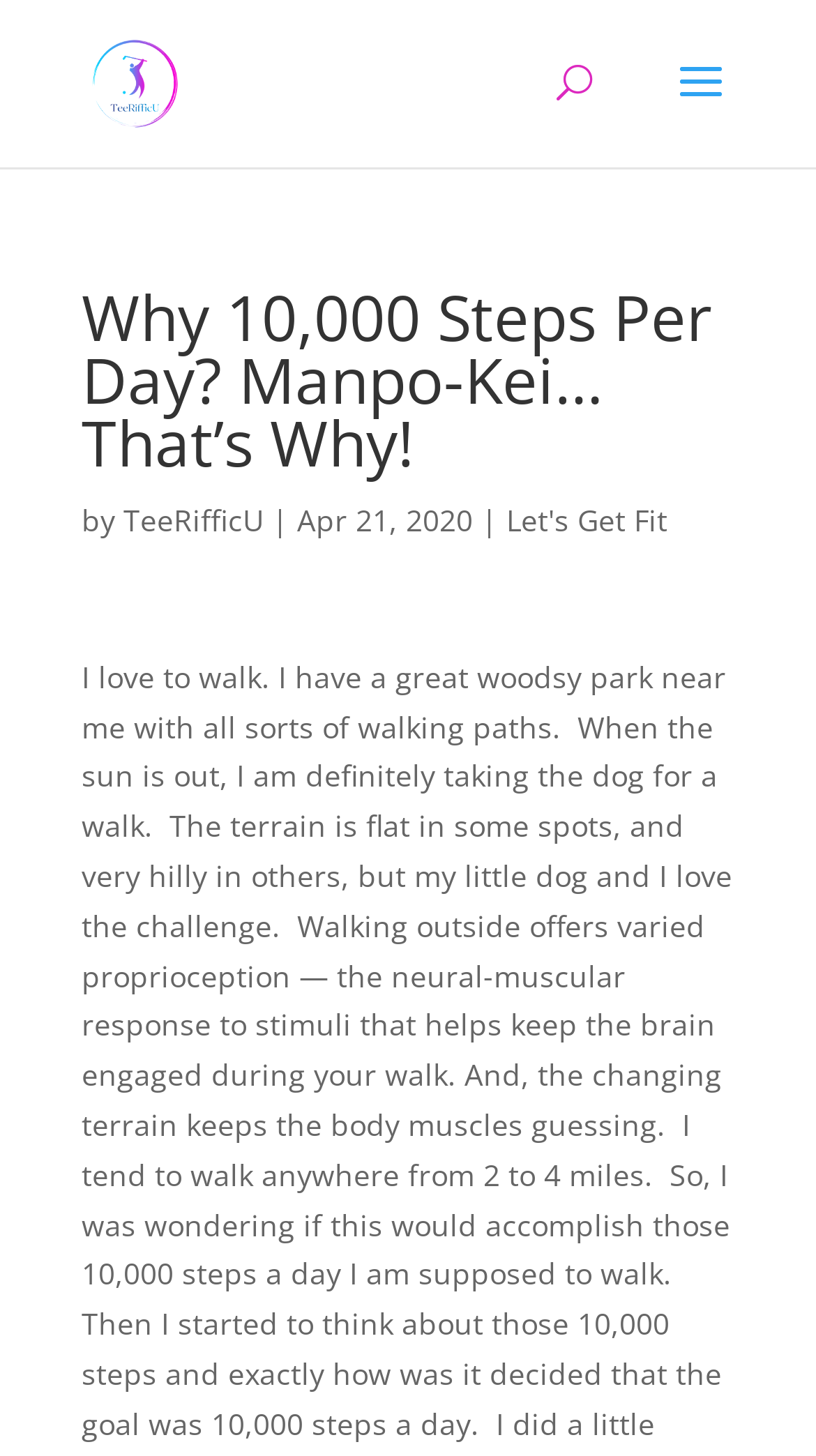What is the author of the article?
Refer to the image and provide a one-word or short phrase answer.

TeeRifficU